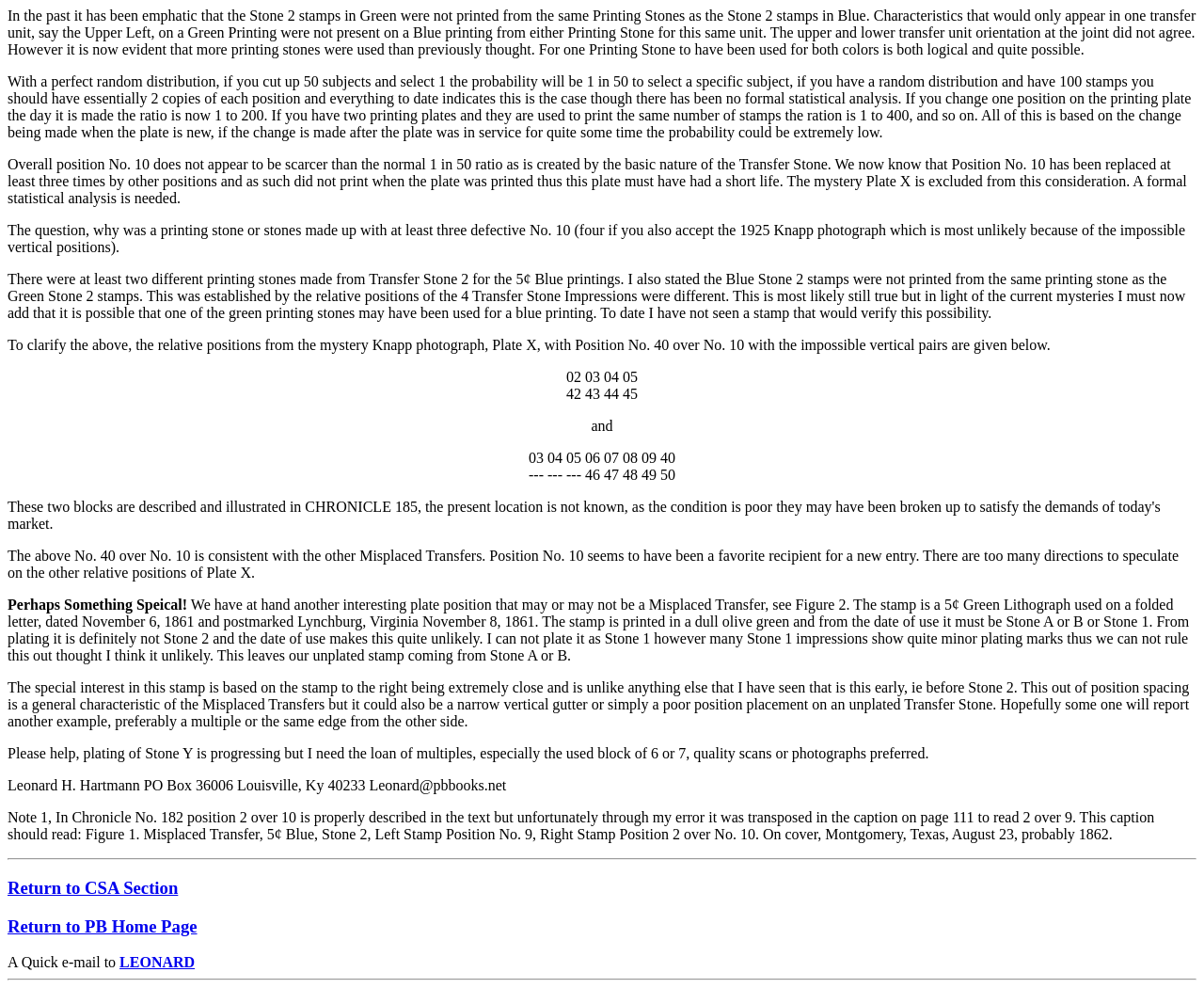Answer in one word or a short phrase: 
What is the purpose of the link 'Return to CSA Section'?

To return to the CSA section